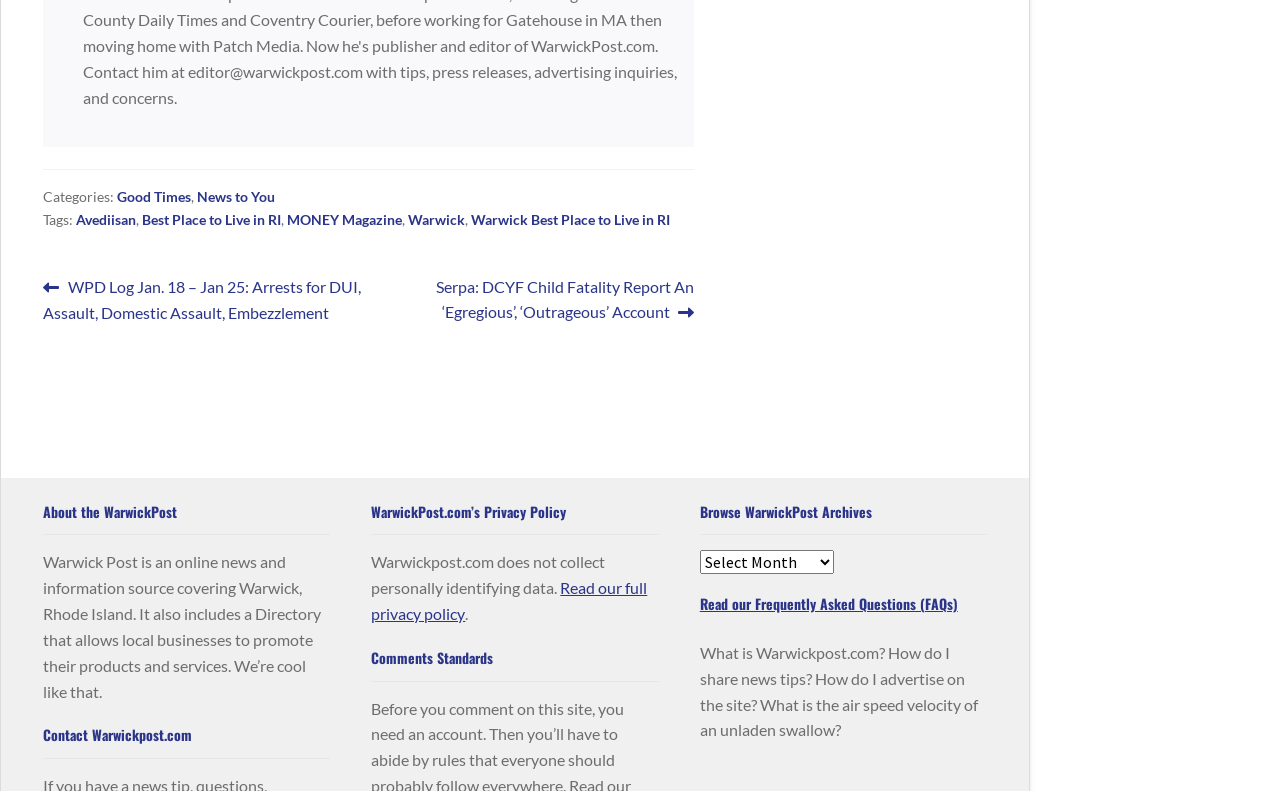Analyze the image and answer the question with as much detail as possible: 
How can I browse the Warwick Post archives?

To browse the Warwick Post archives, you can use the combobox labeled 'Browse WarwickPost Archives' located at the bottom of the webpage. It has a dropdown menu that allows you to select and browse the archives.